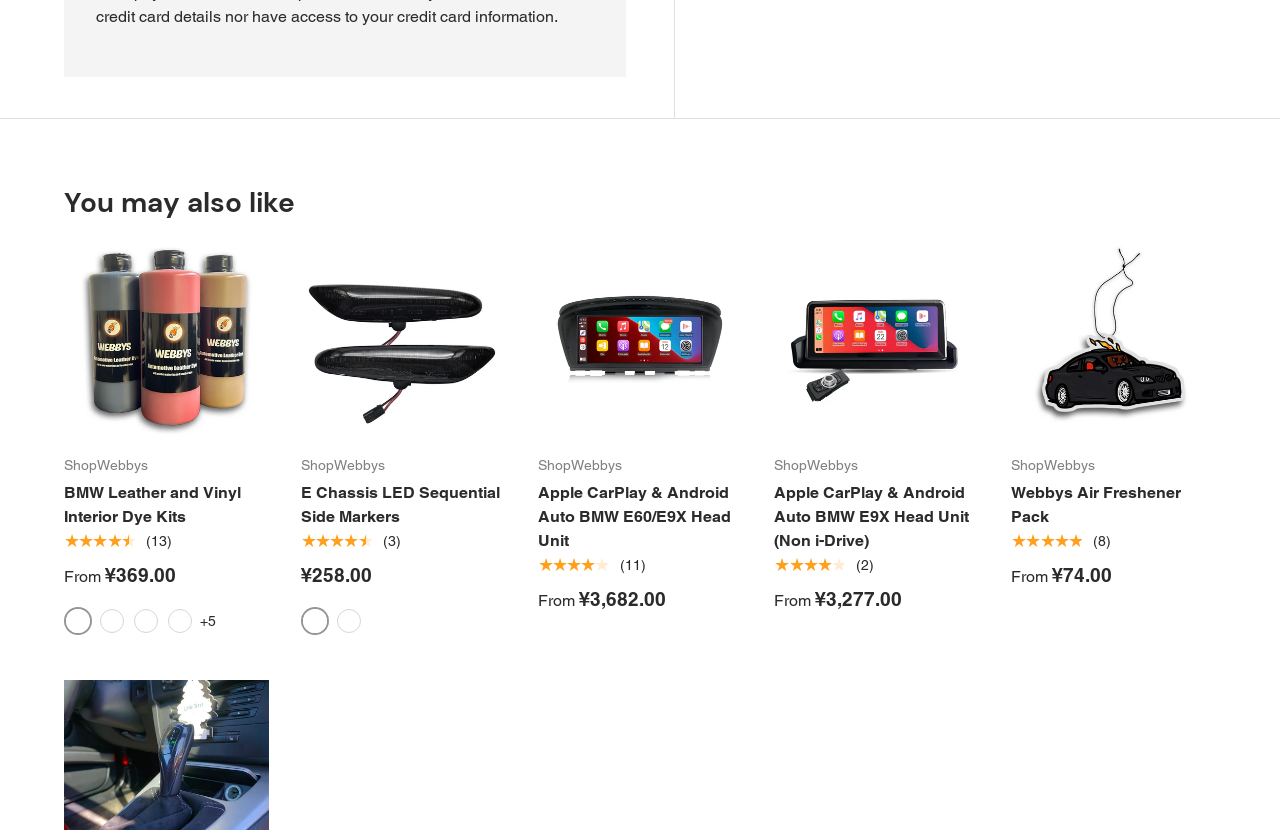Determine the bounding box coordinates of the target area to click to execute the following instruction: "Click the link 'Apple CarPlay & Android Auto BMW E60/E9X Head Unit'."

[0.42, 0.283, 0.58, 0.529]